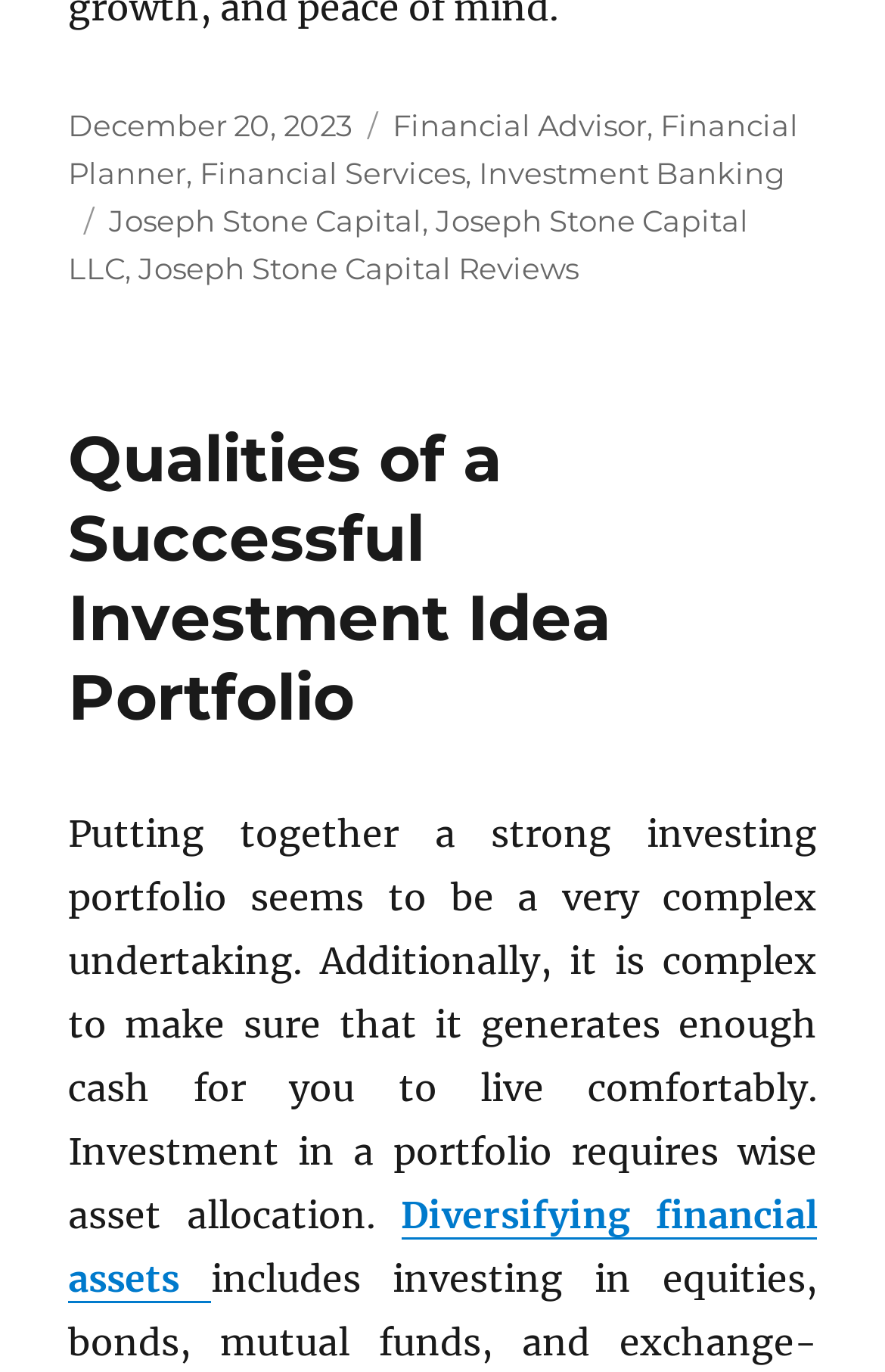With reference to the screenshot, provide a detailed response to the question below:
What are the categories of the article?

The categories of the article can be found in the footer section of the webpage, where it lists 'Categories' followed by the links 'Financial Advisor', 'Financial Planner', 'Financial Services', and 'Investment Banking'.